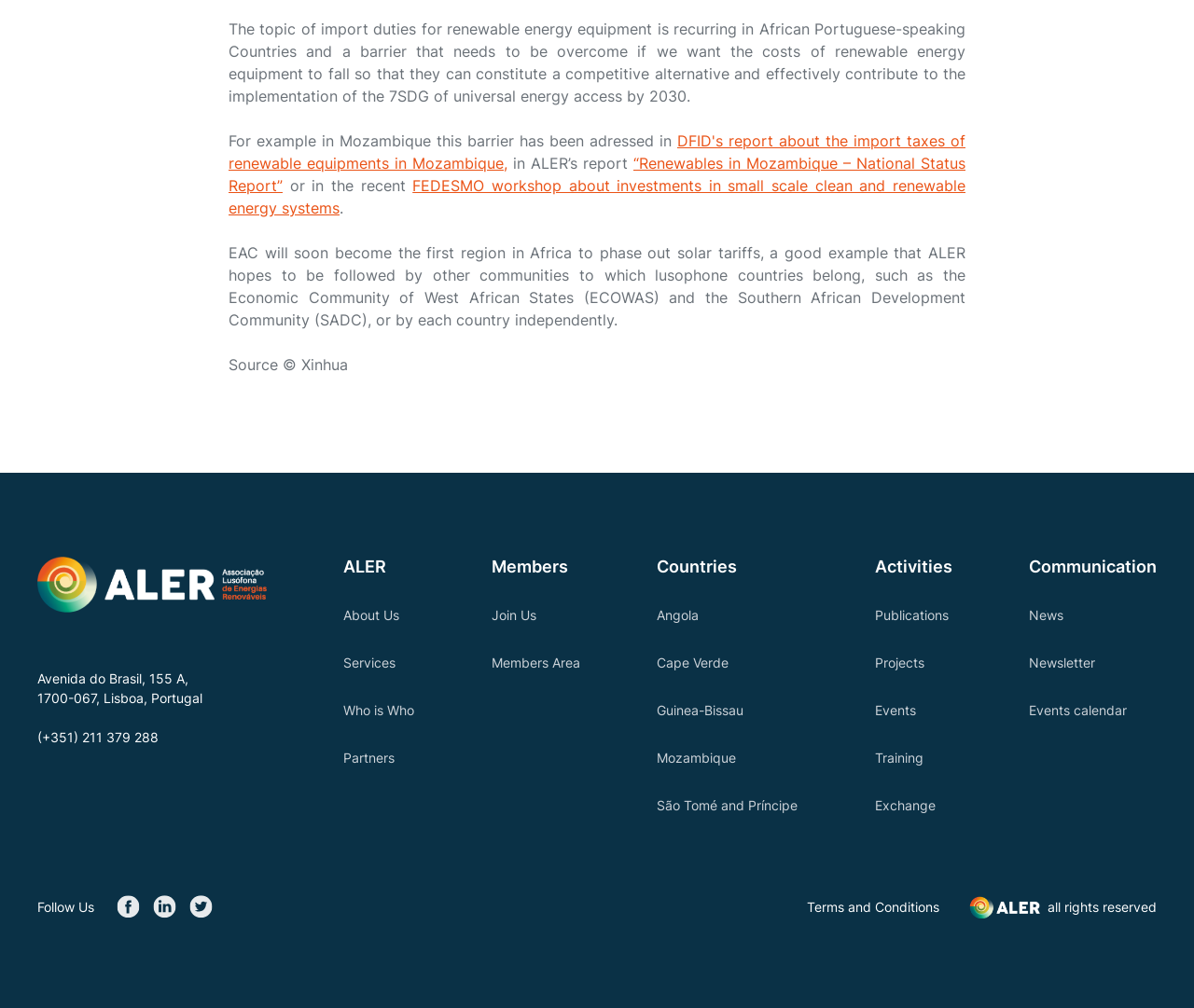How many social media platforms are linked at the bottom of the webpage? Please answer the question using a single word or phrase based on the image.

3